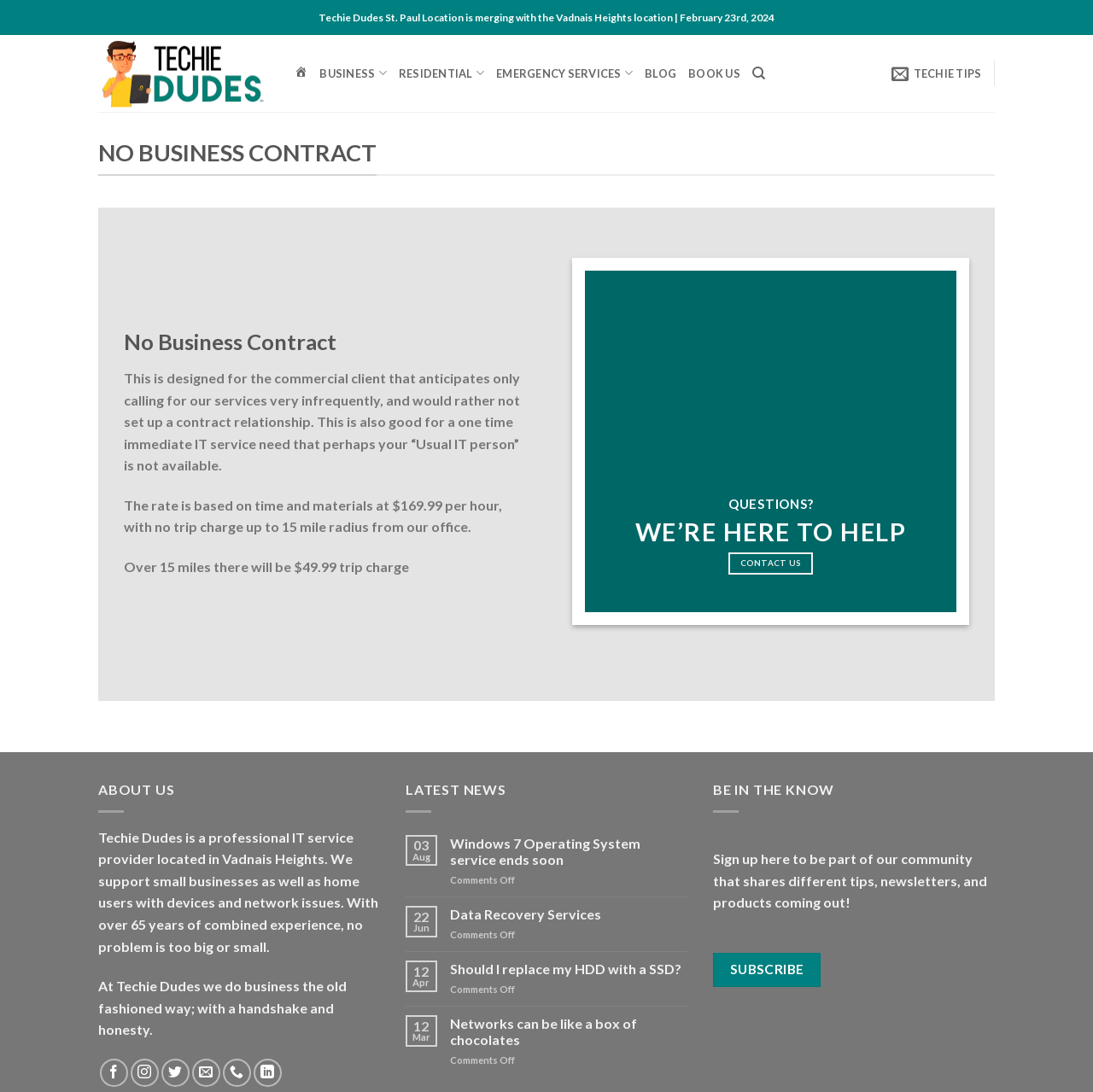Locate the bounding box coordinates of the element you need to click to accomplish the task described by this instruction: "Contact us for help".

[0.666, 0.506, 0.744, 0.526]